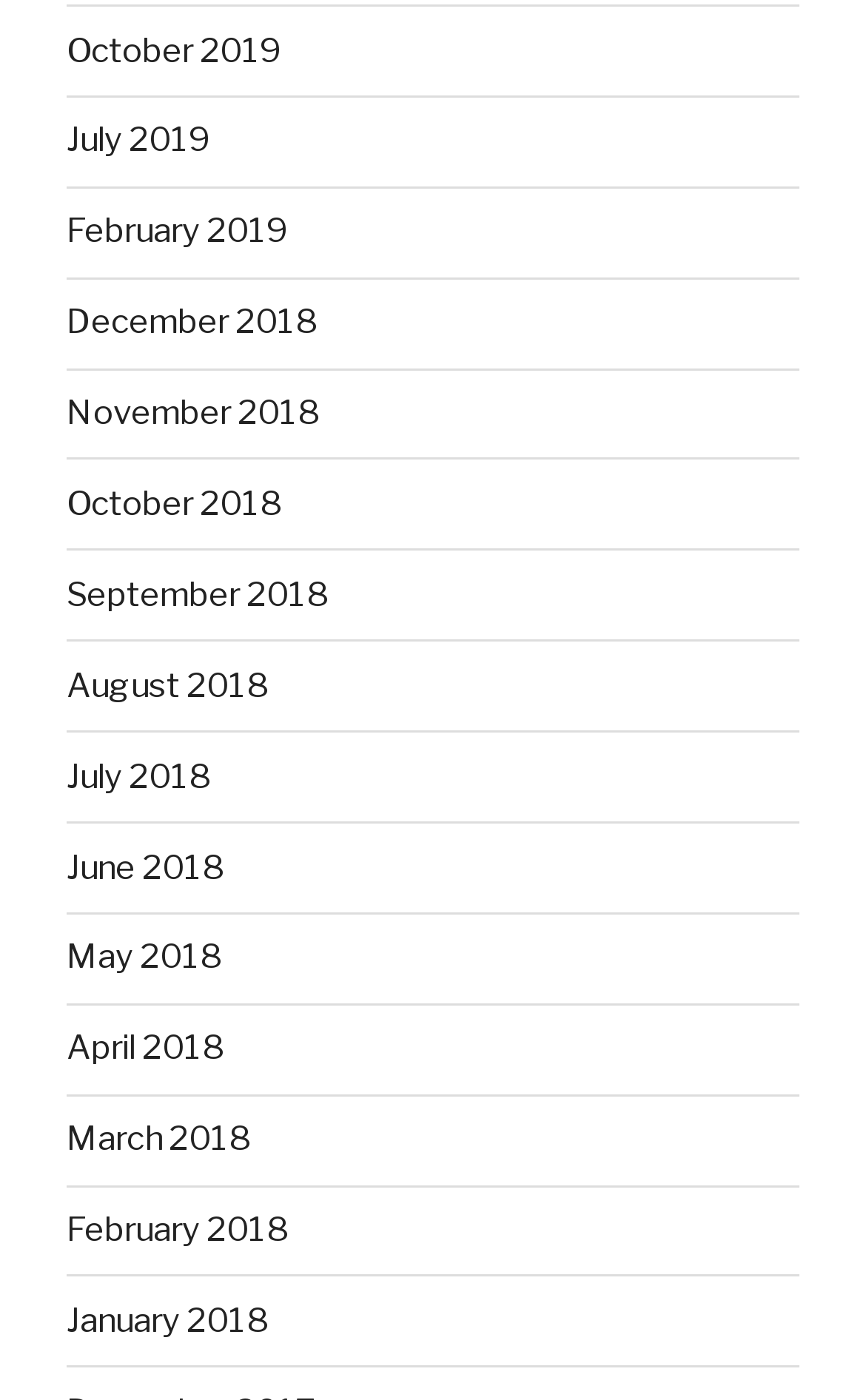What is the latest month and year available on this webpage?
Using the picture, provide a one-word or short phrase answer.

October 2019